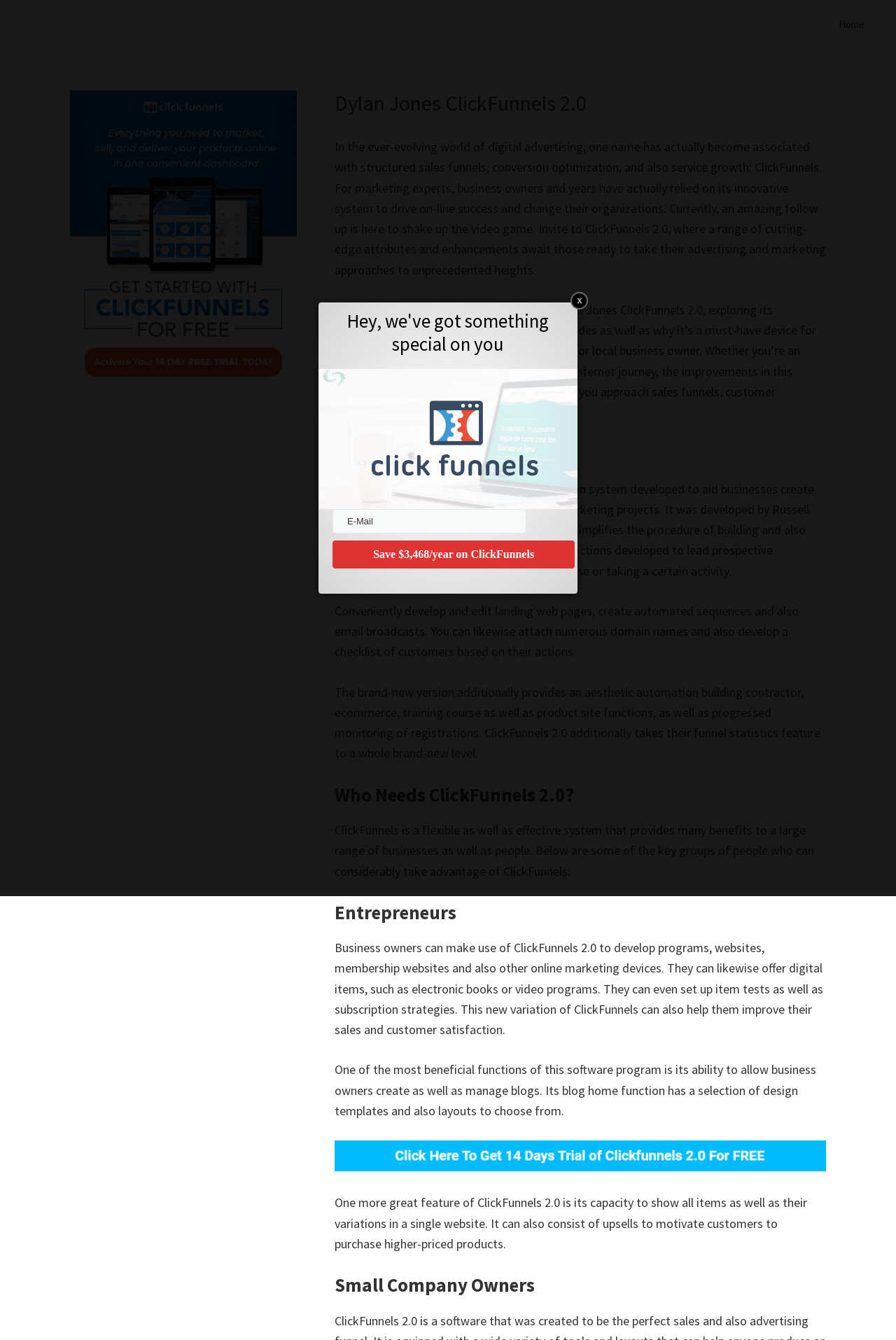Extract the main headline from the webpage and generate its text.

Dylan Jones ClickFunnels 2.0